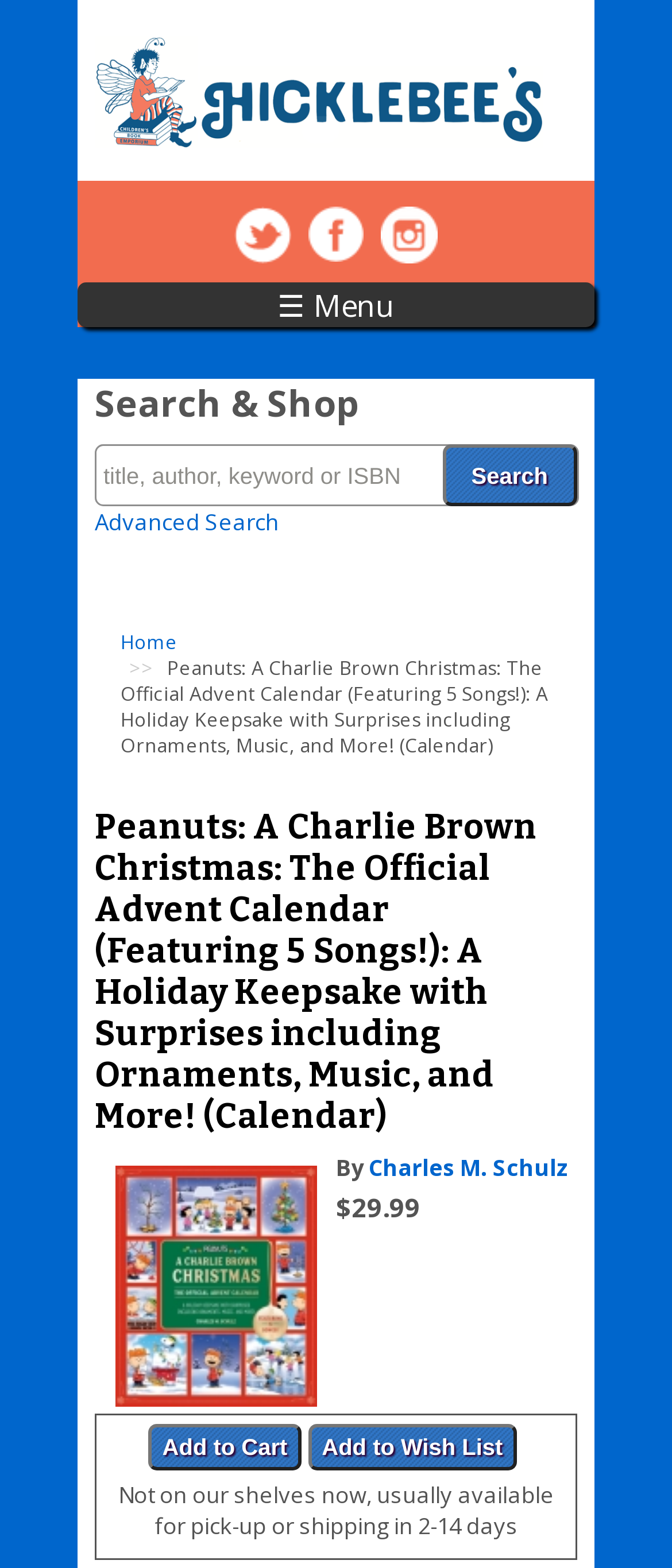Please identify the bounding box coordinates of the area that needs to be clicked to follow this instruction: "Visit About Semitracks".

None